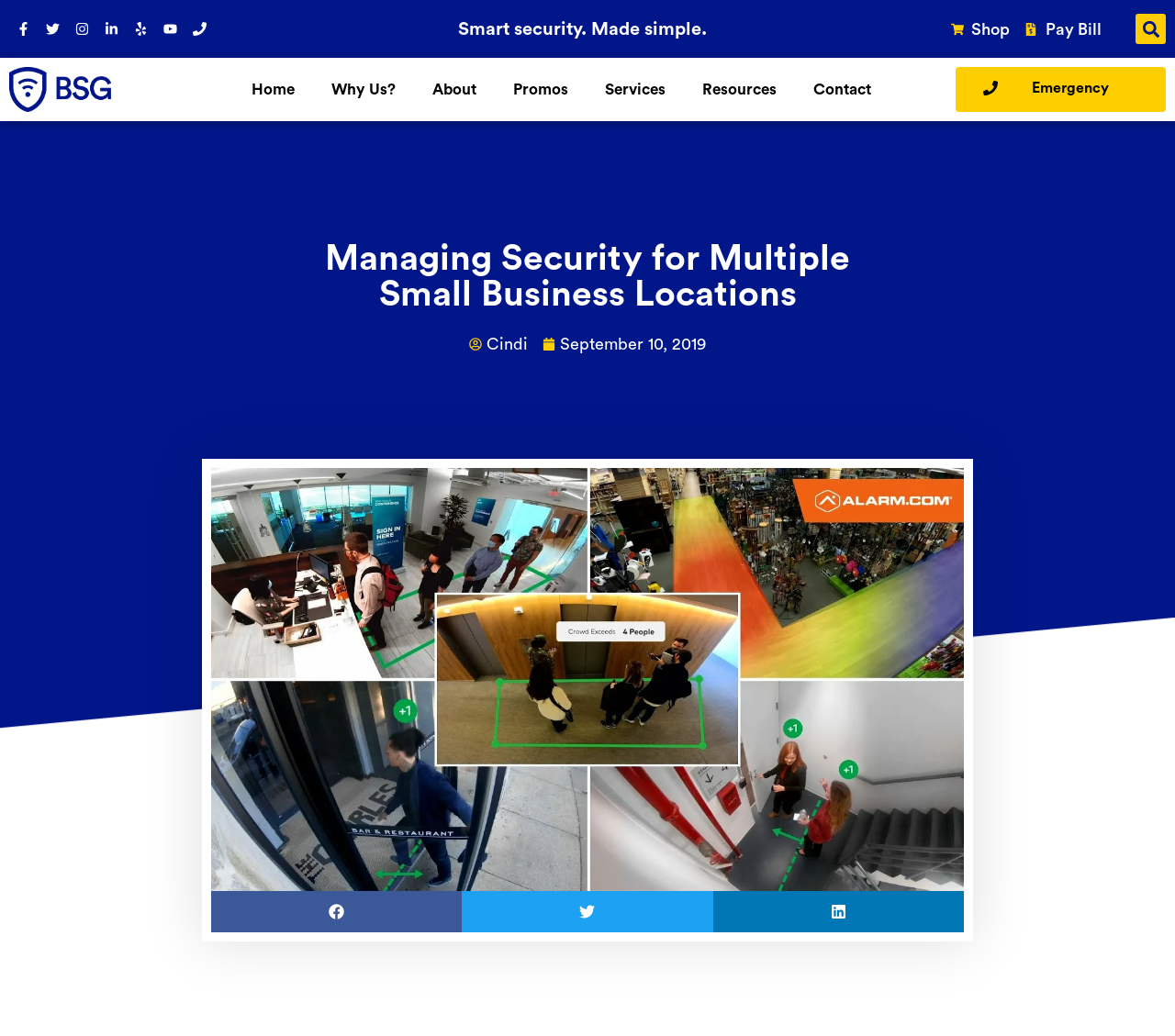Please extract the primary headline from the webpage.

Managing Security for Multiple Small Business Locations